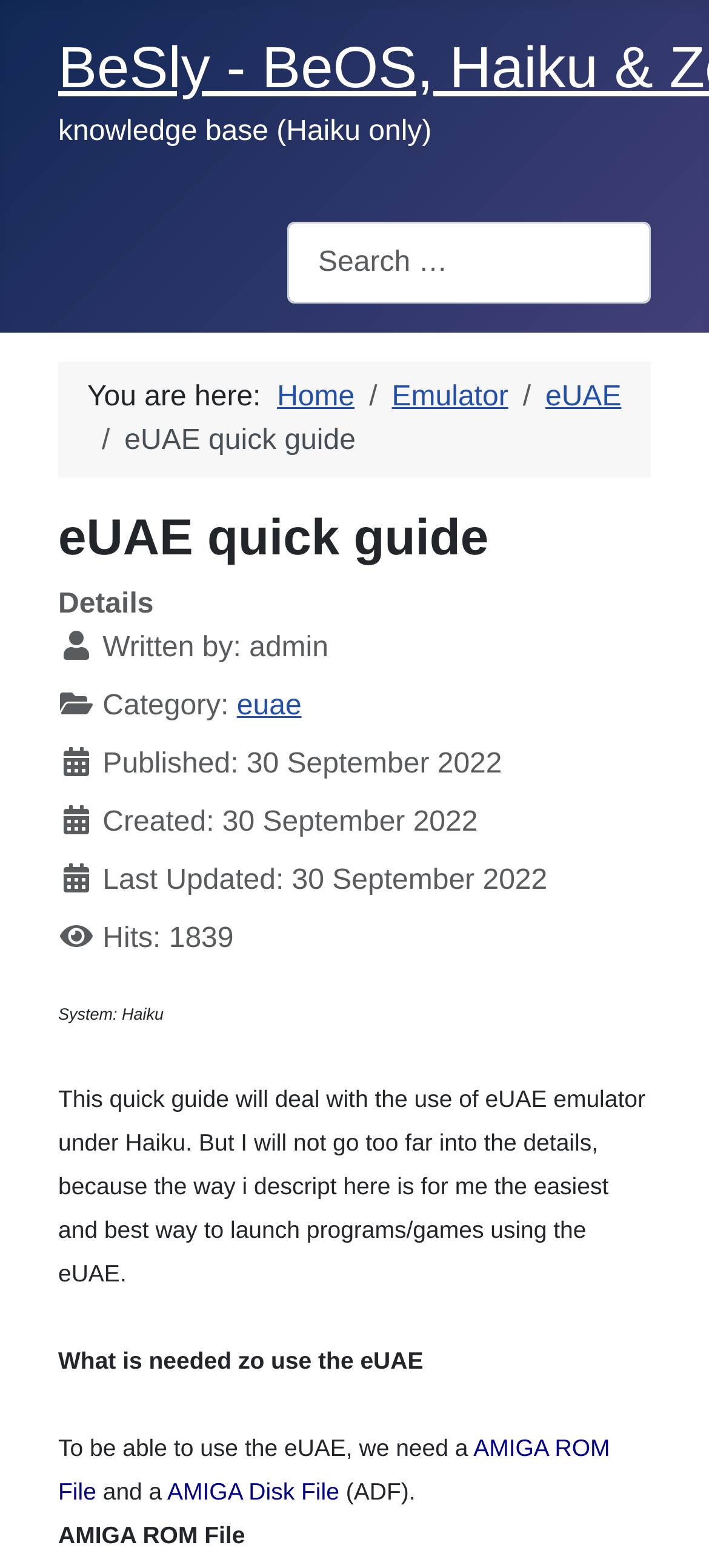What is the system mentioned in the webpage?
Use the screenshot to answer the question with a single word or phrase.

Haiku